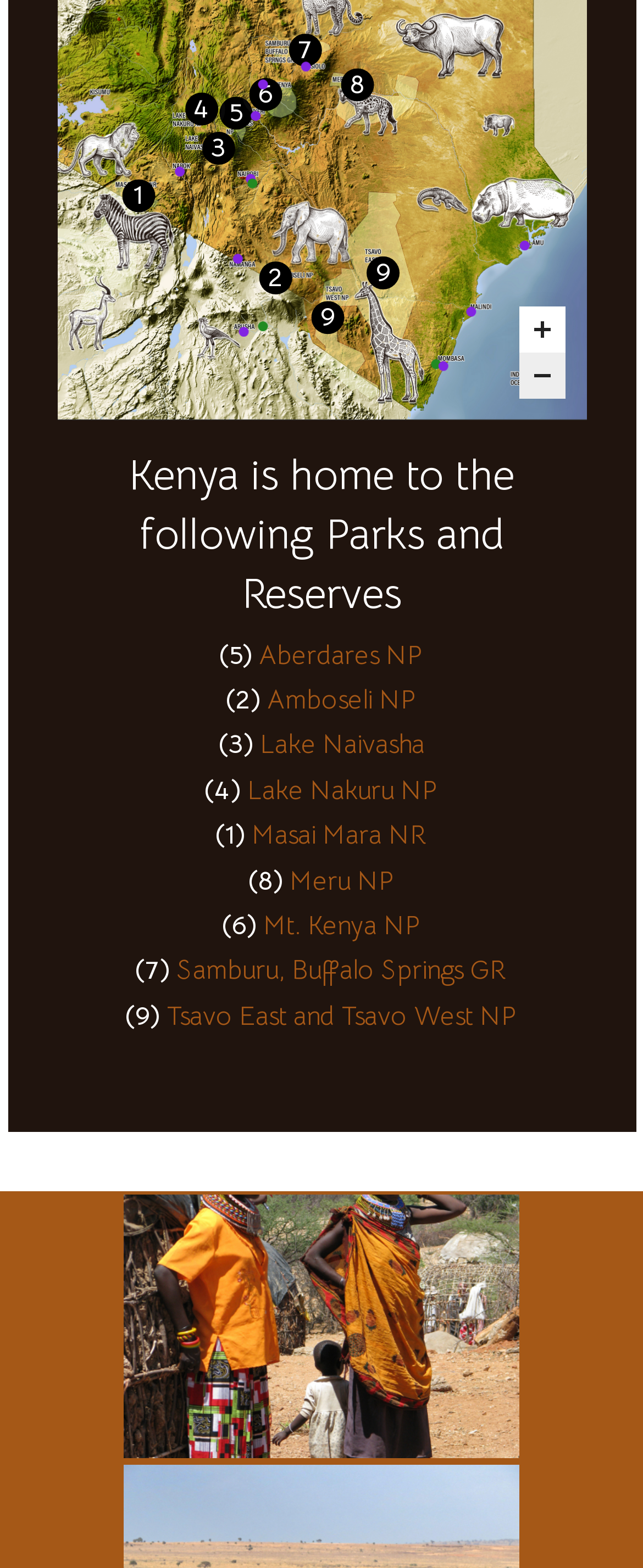Identify the coordinates of the bounding box for the element described below: "5". Return the coordinates as four float numbers between 0 and 1: [left, top, right, bottom].

[0.34, 0.061, 0.391, 0.082]